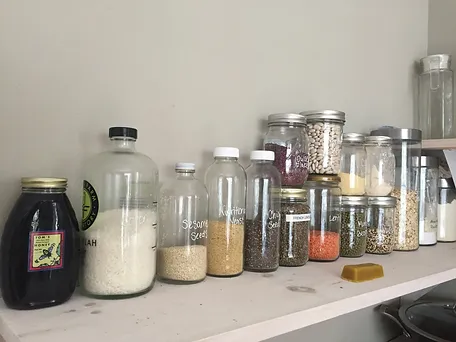What is the purpose of the 'Season Seeds' jar?
Using the image, provide a detailed and thorough answer to the question.

The caption specifically mentions a simple jar marked 'Season Seeds', which implies that the purpose of this jar is to store season seeds, likely for cooking or other culinary purposes.